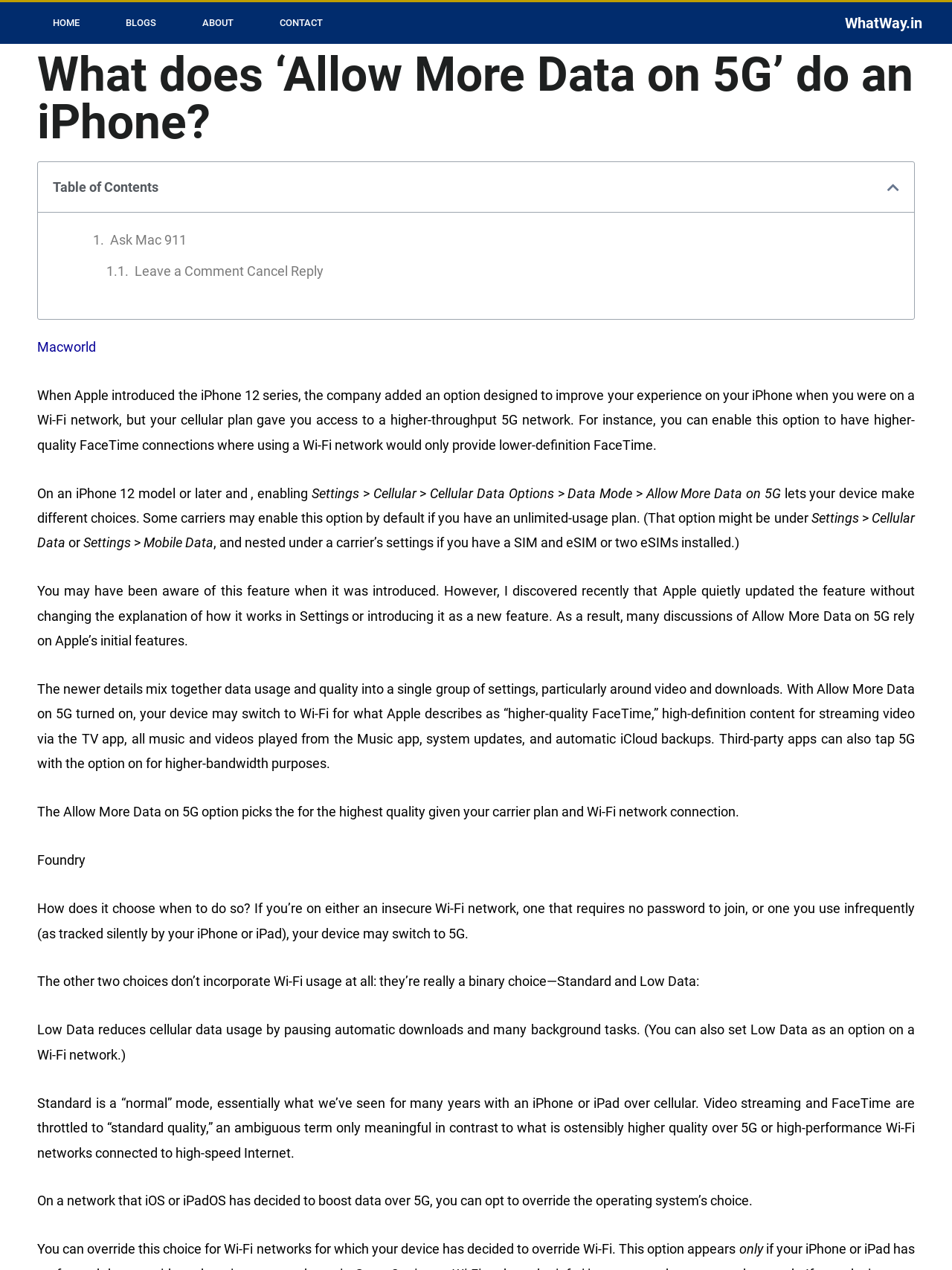Identify and provide the title of the webpage.

What does ‘Allow More Data on 5G’ do an iPhone?